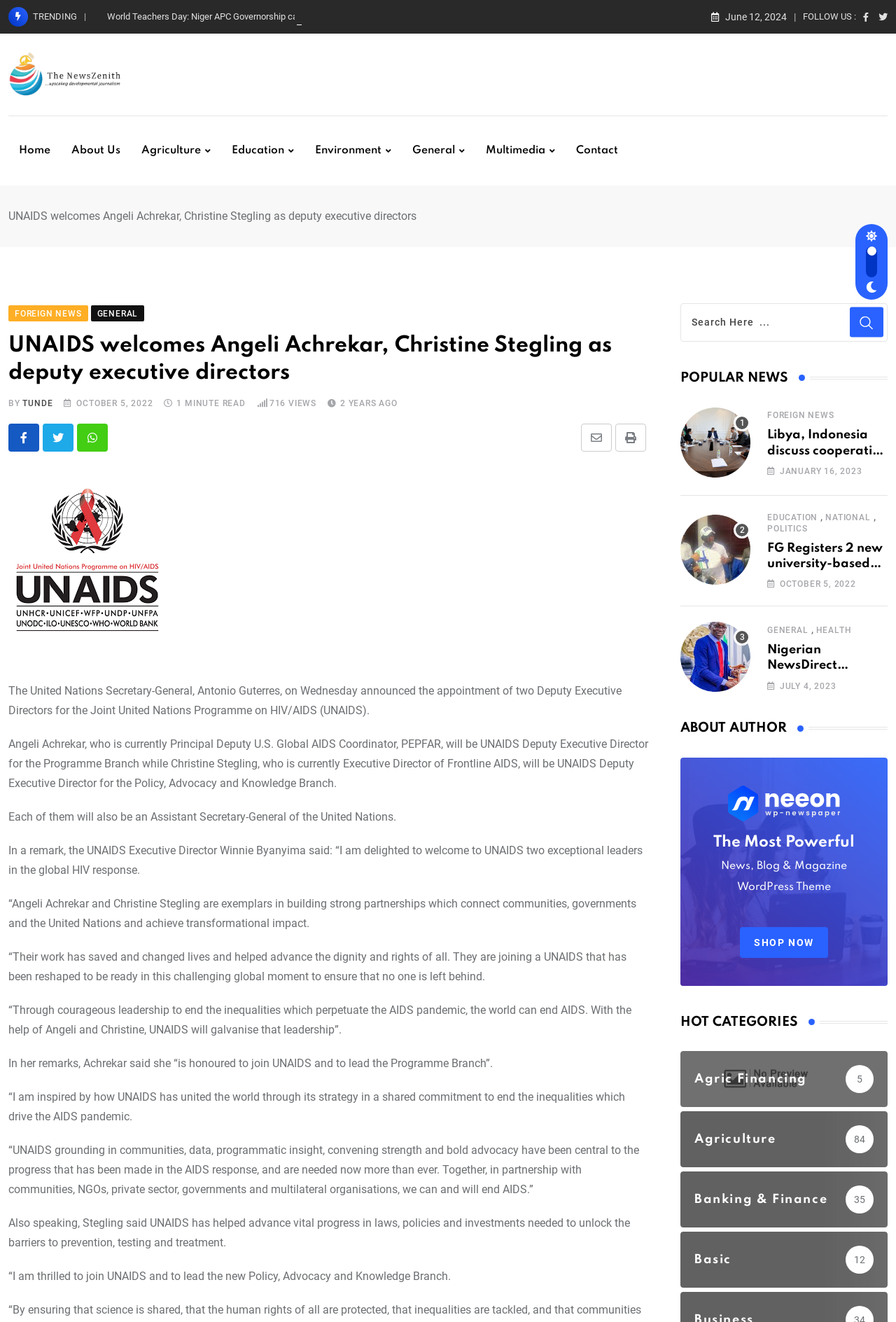Please give a concise answer to this question using a single word or phrase: 
What is the name of the organization welcoming two deputy executive directors?

UNAIDS